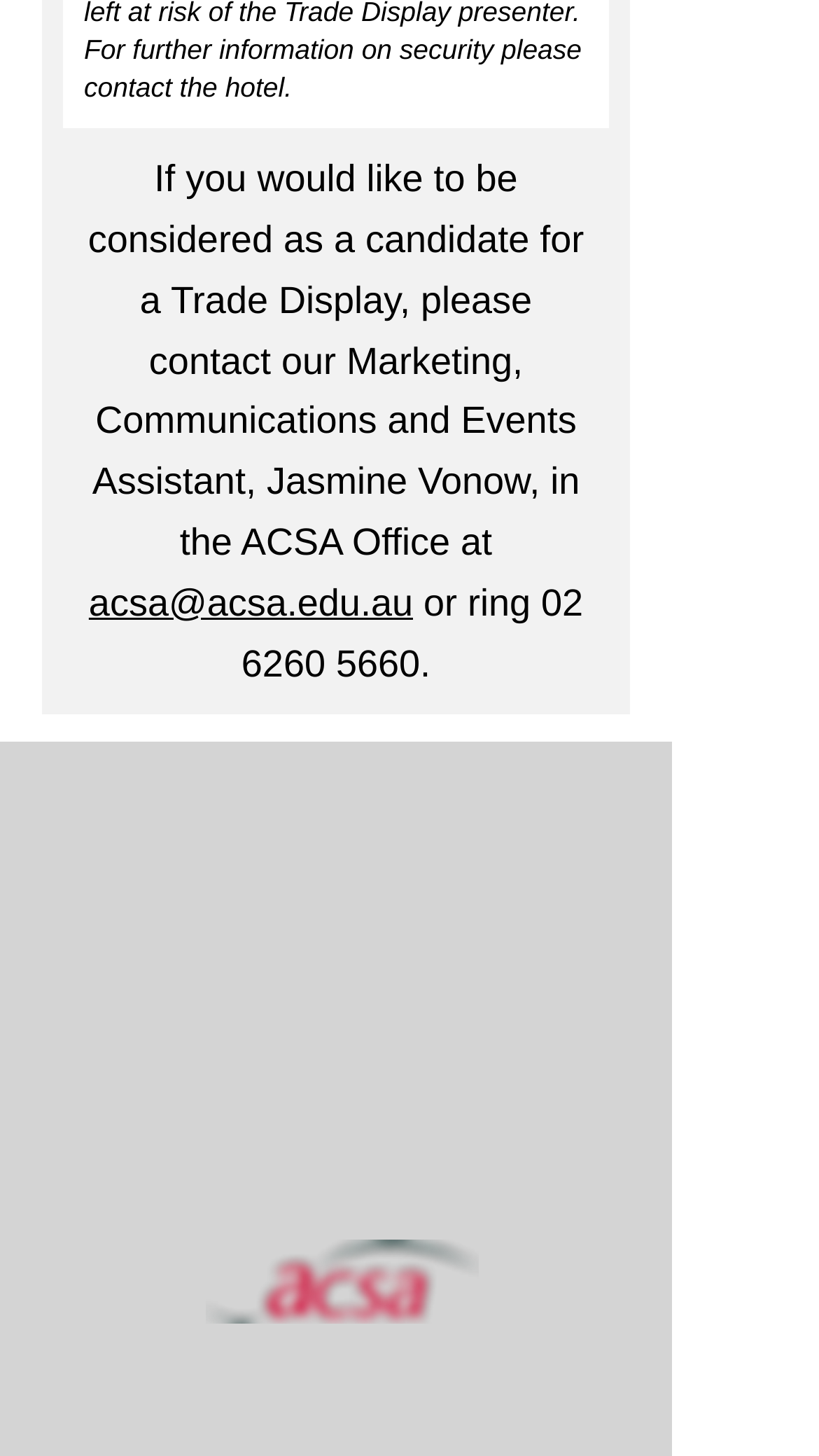What is the phone number to contact the ACSA Office?
Please respond to the question thoroughly and include all relevant details.

The phone number can be found in the text 'or ring 02 6260 5660' and also as a separate link.